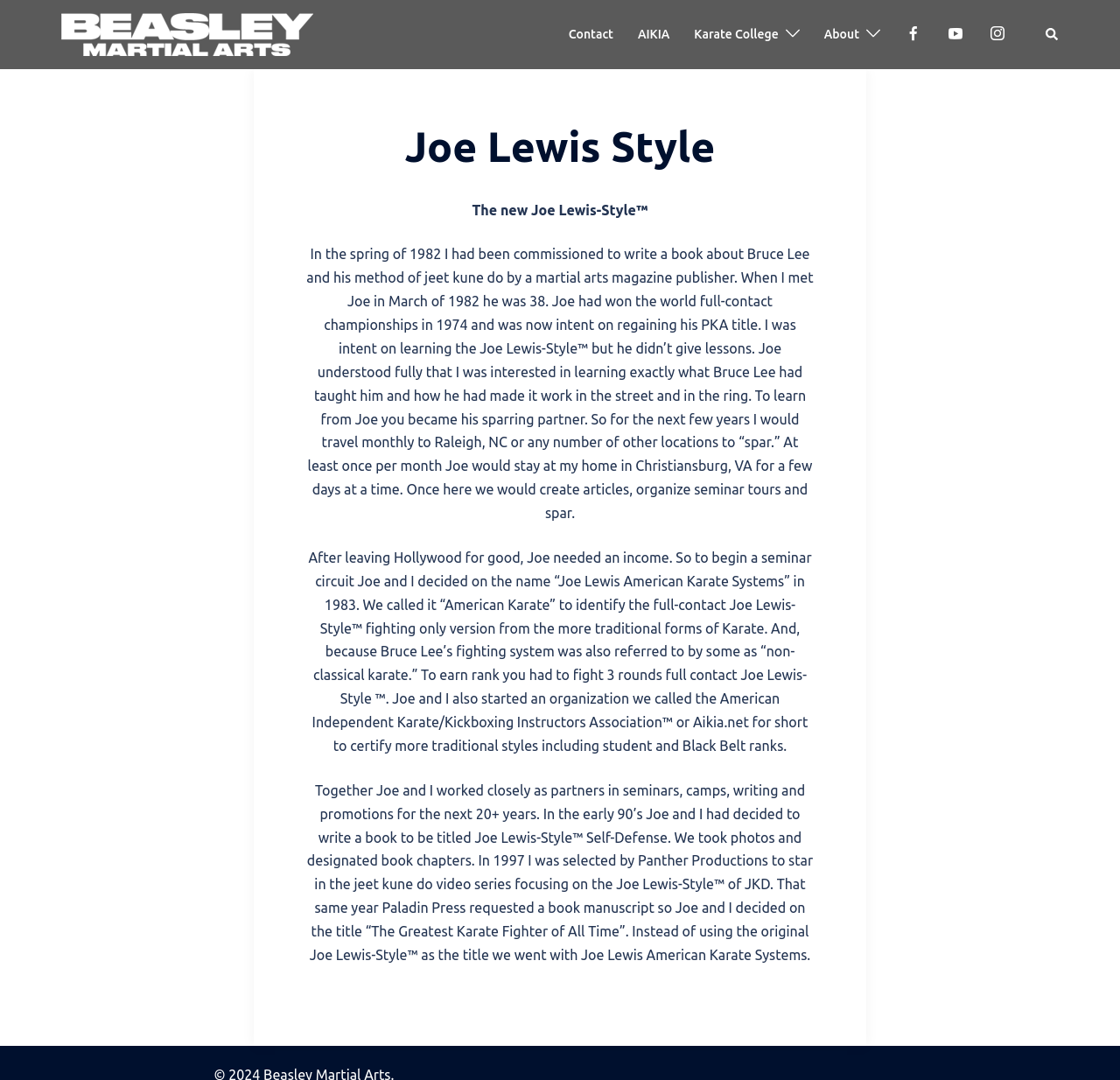Please determine the bounding box coordinates for the UI element described as: "title="Beasley Martial Arts"".

[0.055, 0.023, 0.28, 0.038]